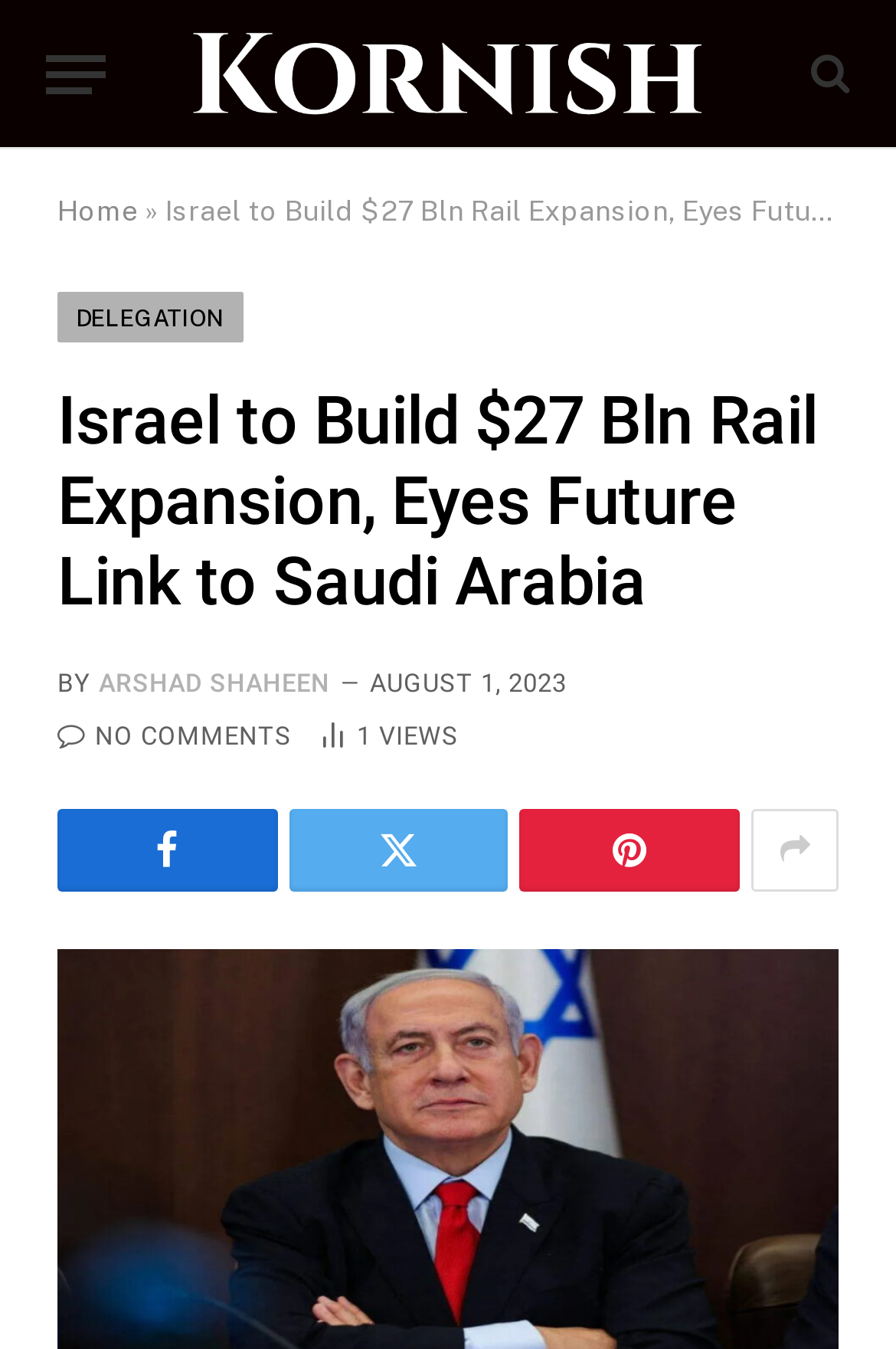Please identify the bounding box coordinates of the region to click in order to complete the task: "Click the menu button". The coordinates must be four float numbers between 0 and 1, specified as [left, top, right, bottom].

[0.051, 0.017, 0.118, 0.094]